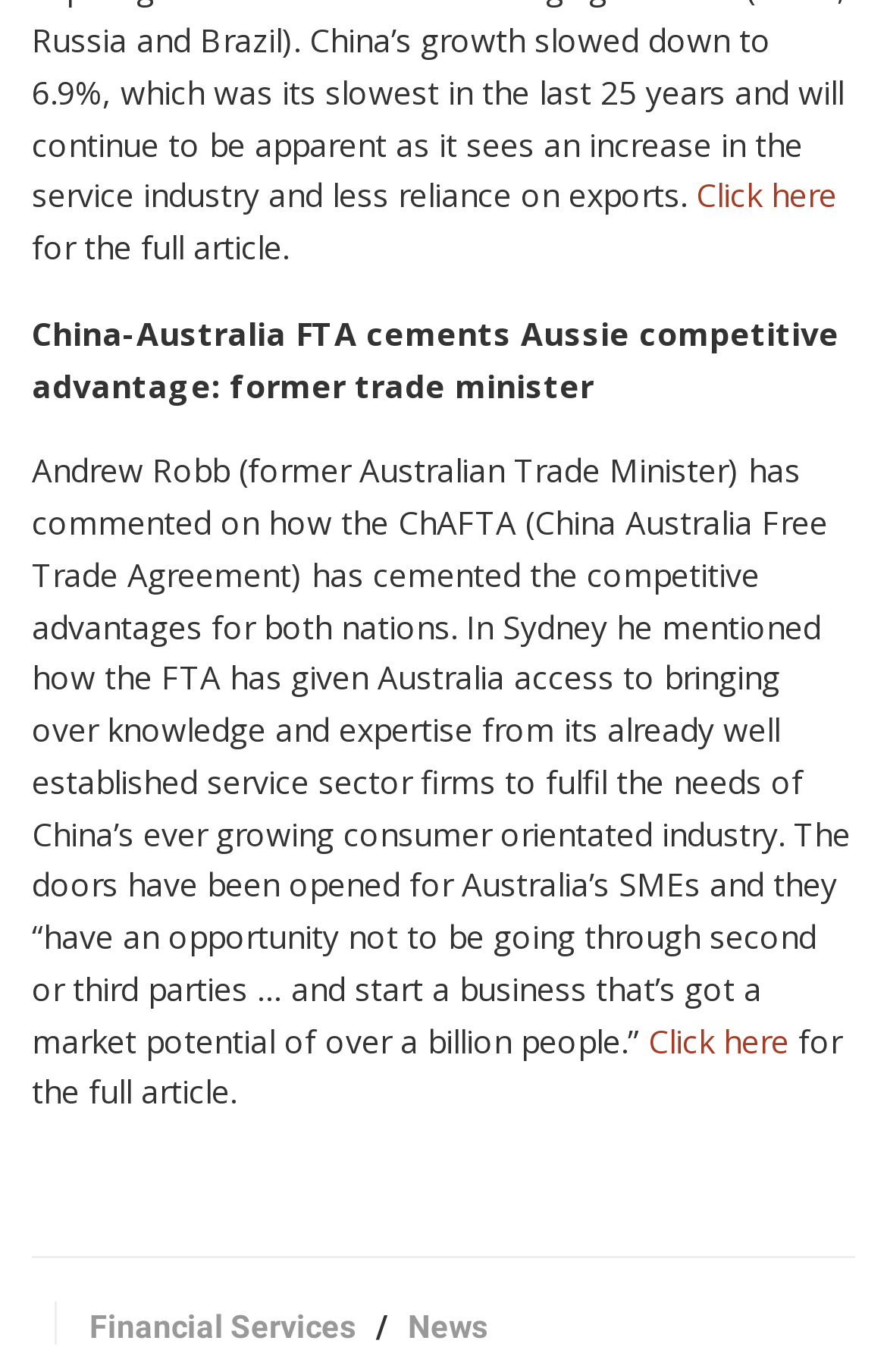Who commented on the China-Australia FTA?
Based on the image, give a concise answer in the form of a single word or short phrase.

Andrew Robb